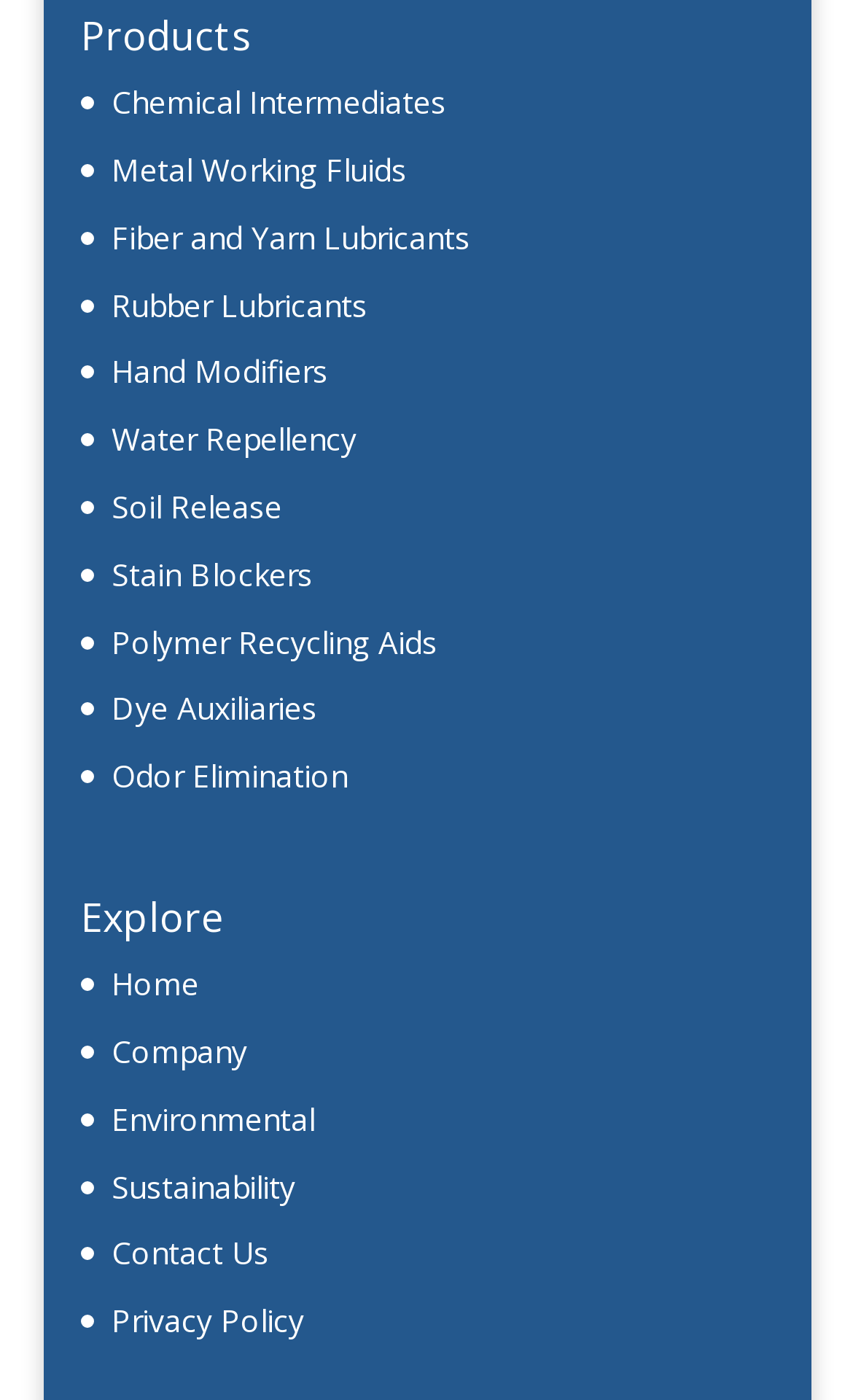Determine the bounding box coordinates of the clickable element to achieve the following action: 'Learn about Company'. Provide the coordinates as four float values between 0 and 1, formatted as [left, top, right, bottom].

[0.131, 0.736, 0.29, 0.766]